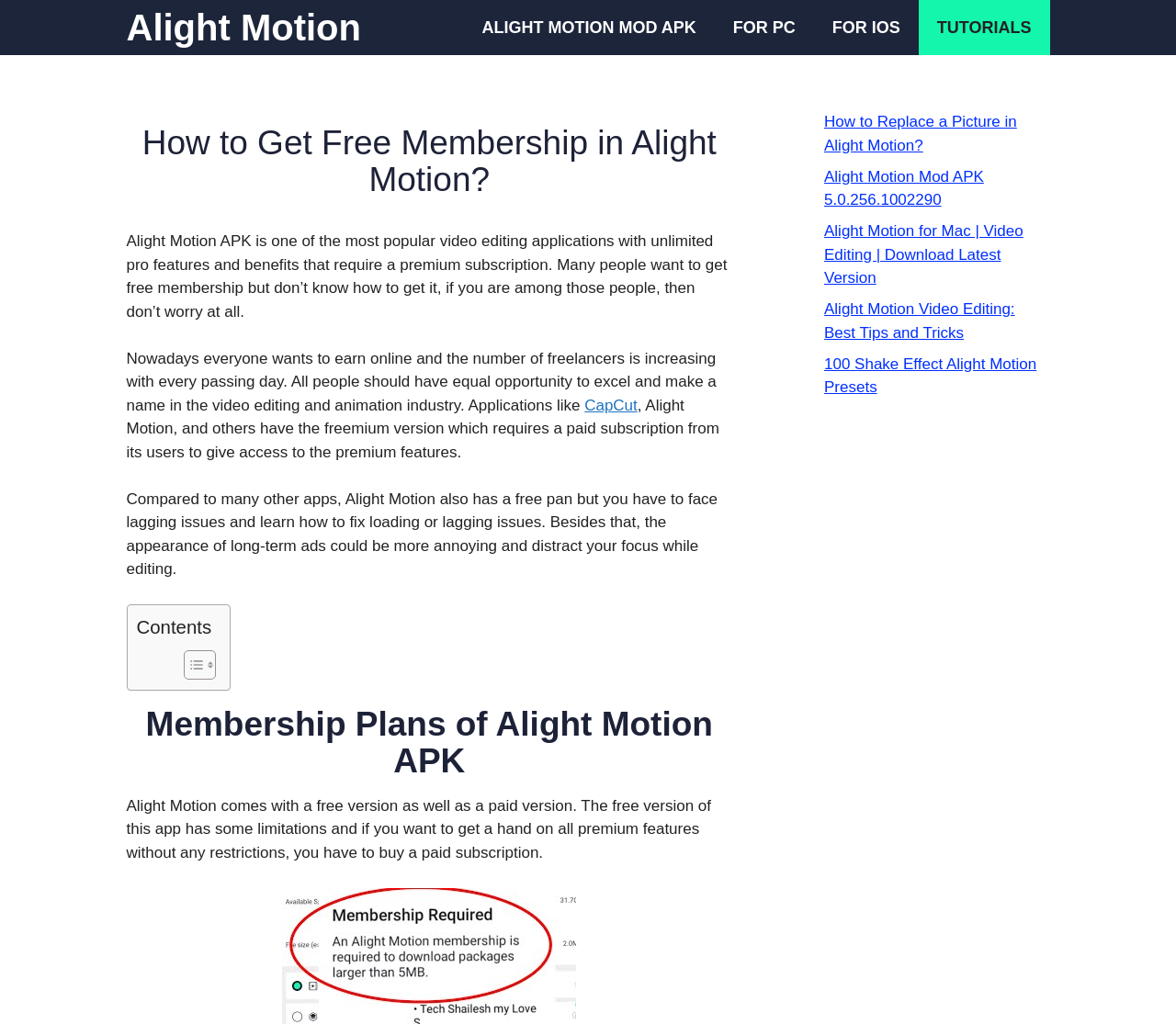Locate the UI element described by ALIGHT MOTION MOD APK in the provided webpage screenshot. Return the bounding box coordinates in the format (top-left x, top-left y, bottom-right x, bottom-right y), ensuring all values are between 0 and 1.

[0.394, 0.0, 0.608, 0.054]